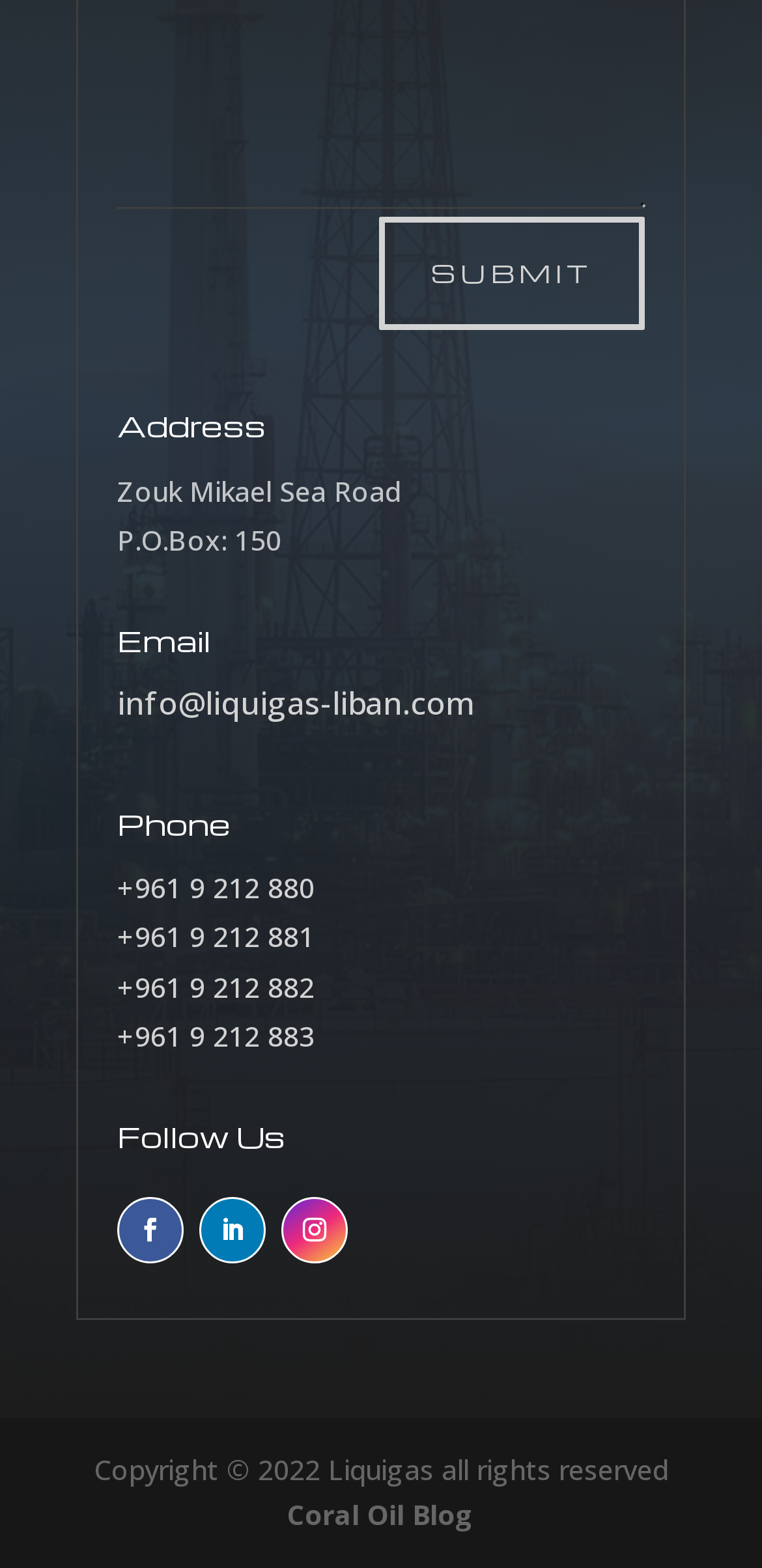Please identify the bounding box coordinates of the area that needs to be clicked to follow this instruction: "Follow on Facebook".

[0.154, 0.763, 0.241, 0.805]